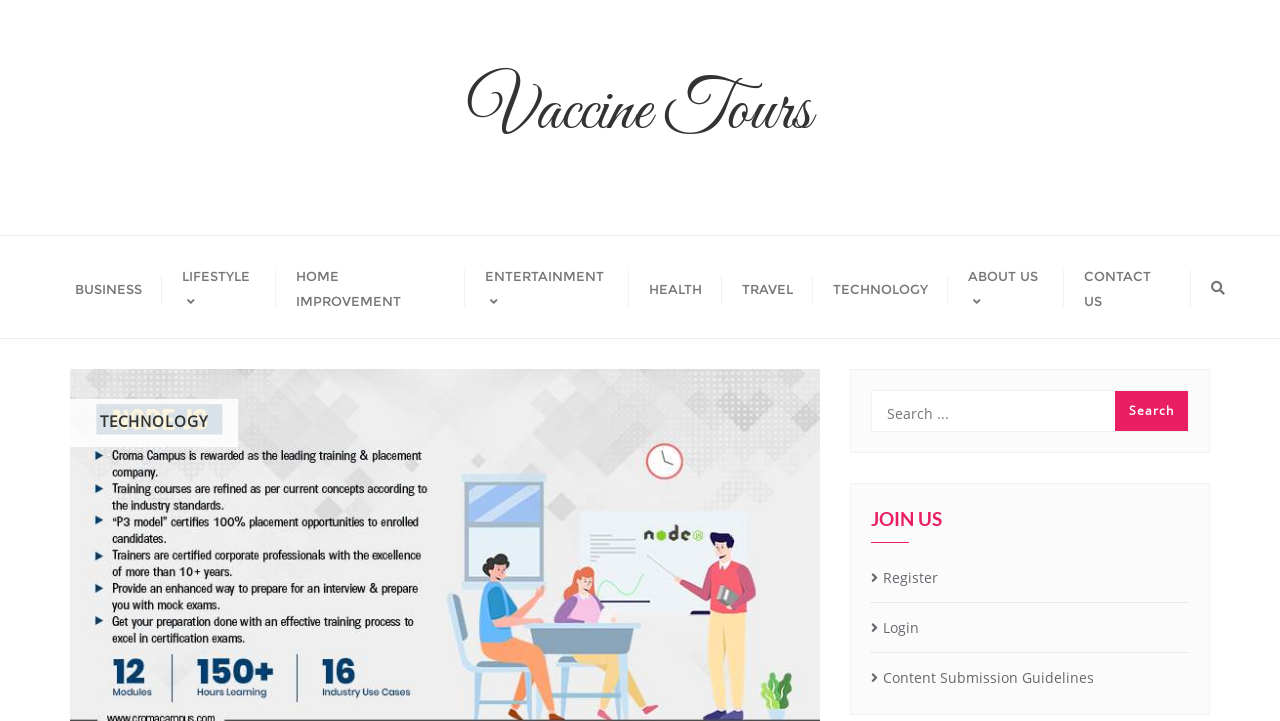Examine the image carefully and respond to the question with a detailed answer: 
How many categories are listed on the top?

I counted the number of links on the top of the webpage, starting from 'BUSINESS' to 'TECHNOLOGY', and found that there are 8 categories listed.